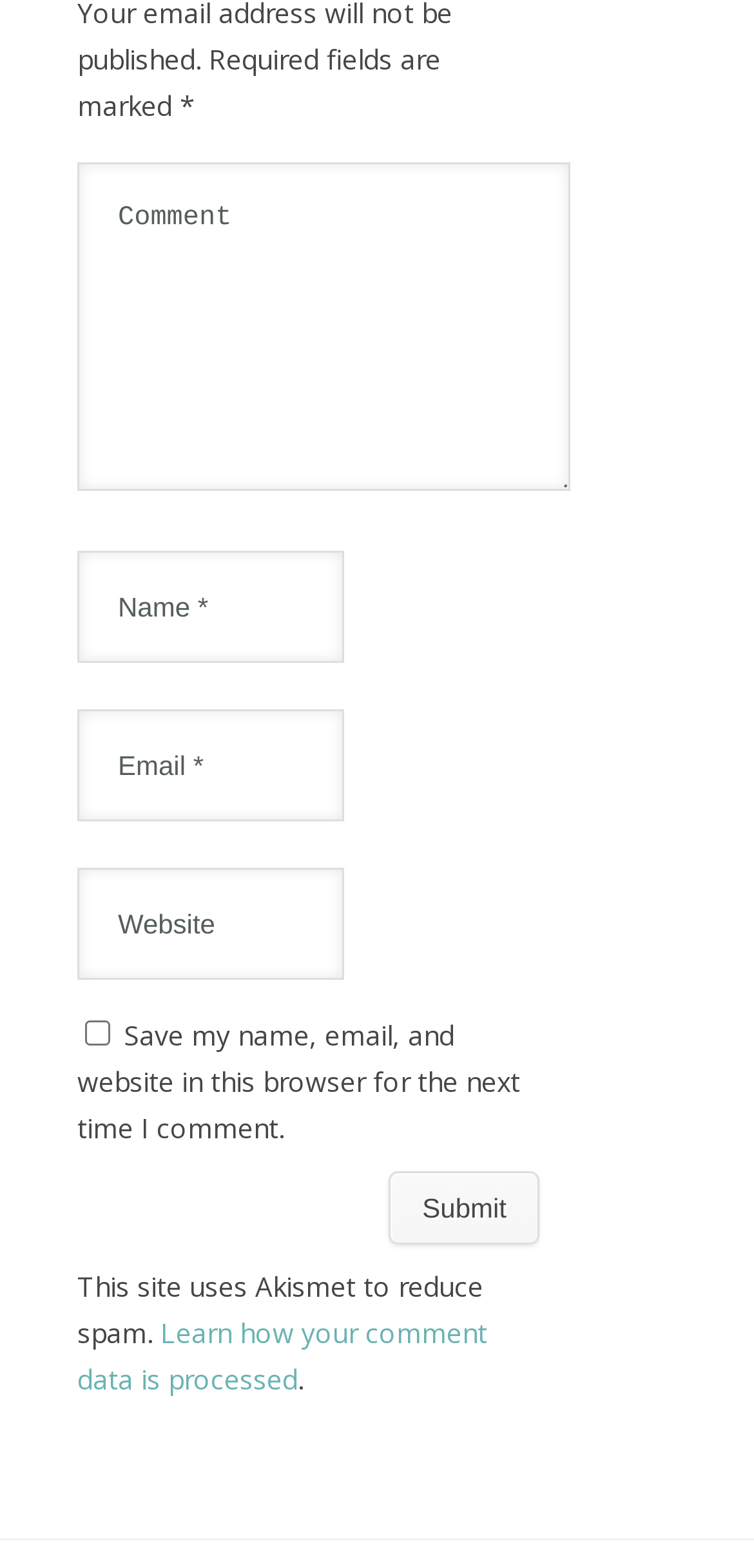Respond concisely with one word or phrase to the following query:
What is the purpose of the button?

Submit